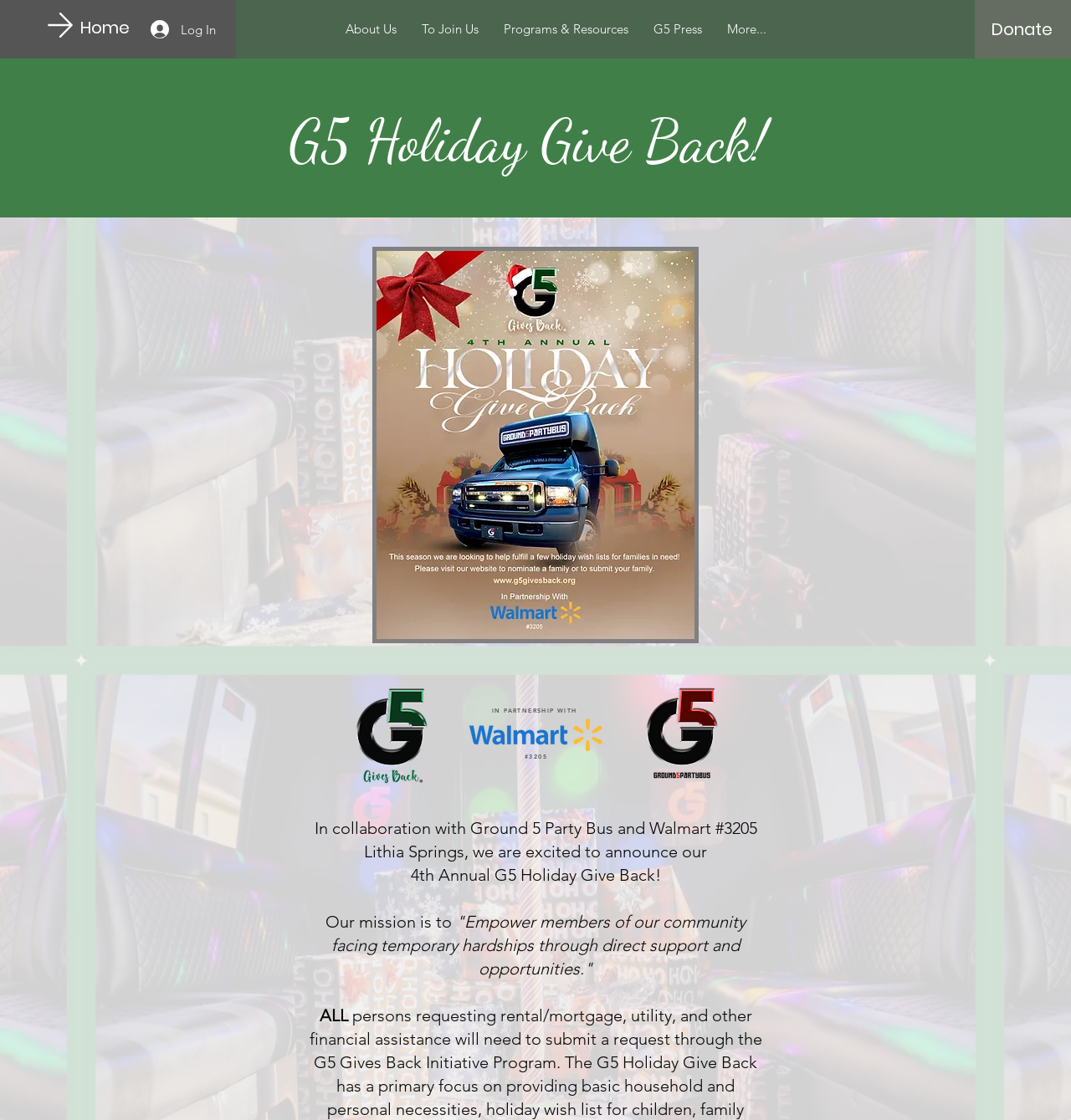Please specify the coordinates of the bounding box for the element that should be clicked to carry out this instruction: "Read the article 'Good Habits To Help You Can Become A Better Leader'". The coordinates must be four float numbers between 0 and 1, formatted as [left, top, right, bottom].

None